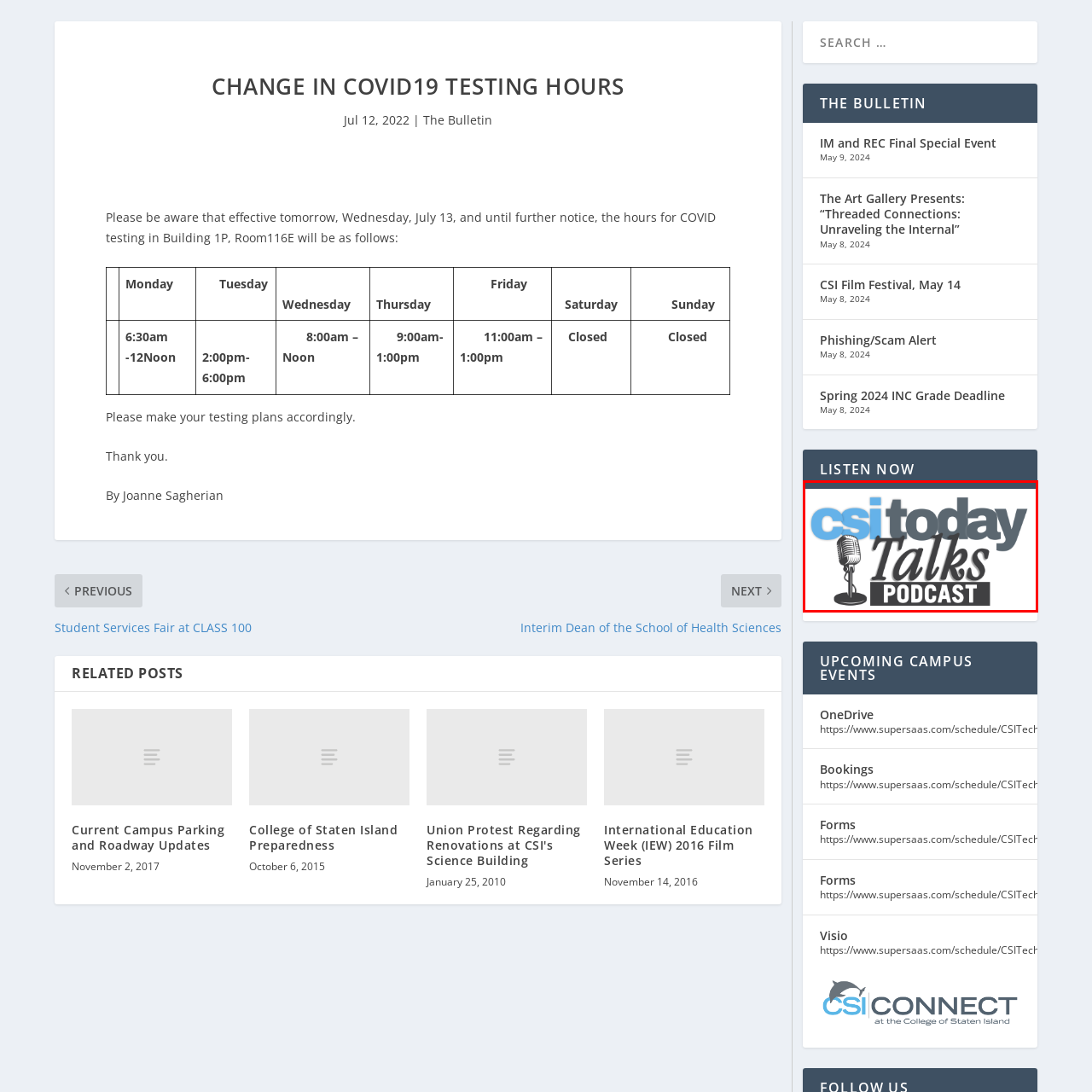What is illustrated to the left of the text?
Focus on the visual details within the red bounding box and provide an in-depth answer based on your observations.

The logo includes an illustration of a vintage-style microphone, which symbolizes the podcasting medium and the discussions likely featured in the episodes, and it is placed to the left of the text.